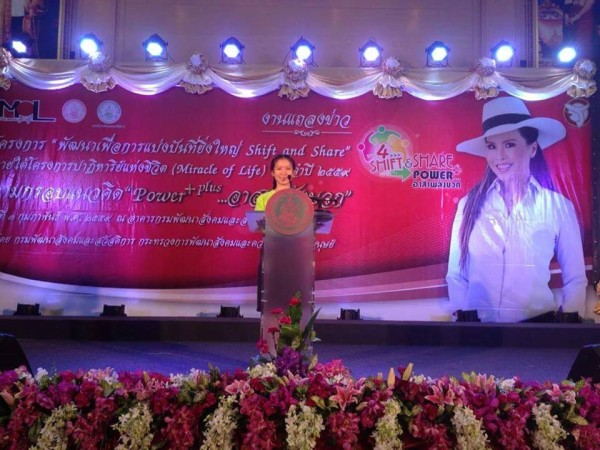What is the speaker sharing?
Give a single word or phrase as your answer by examining the image.

Insights and experiences